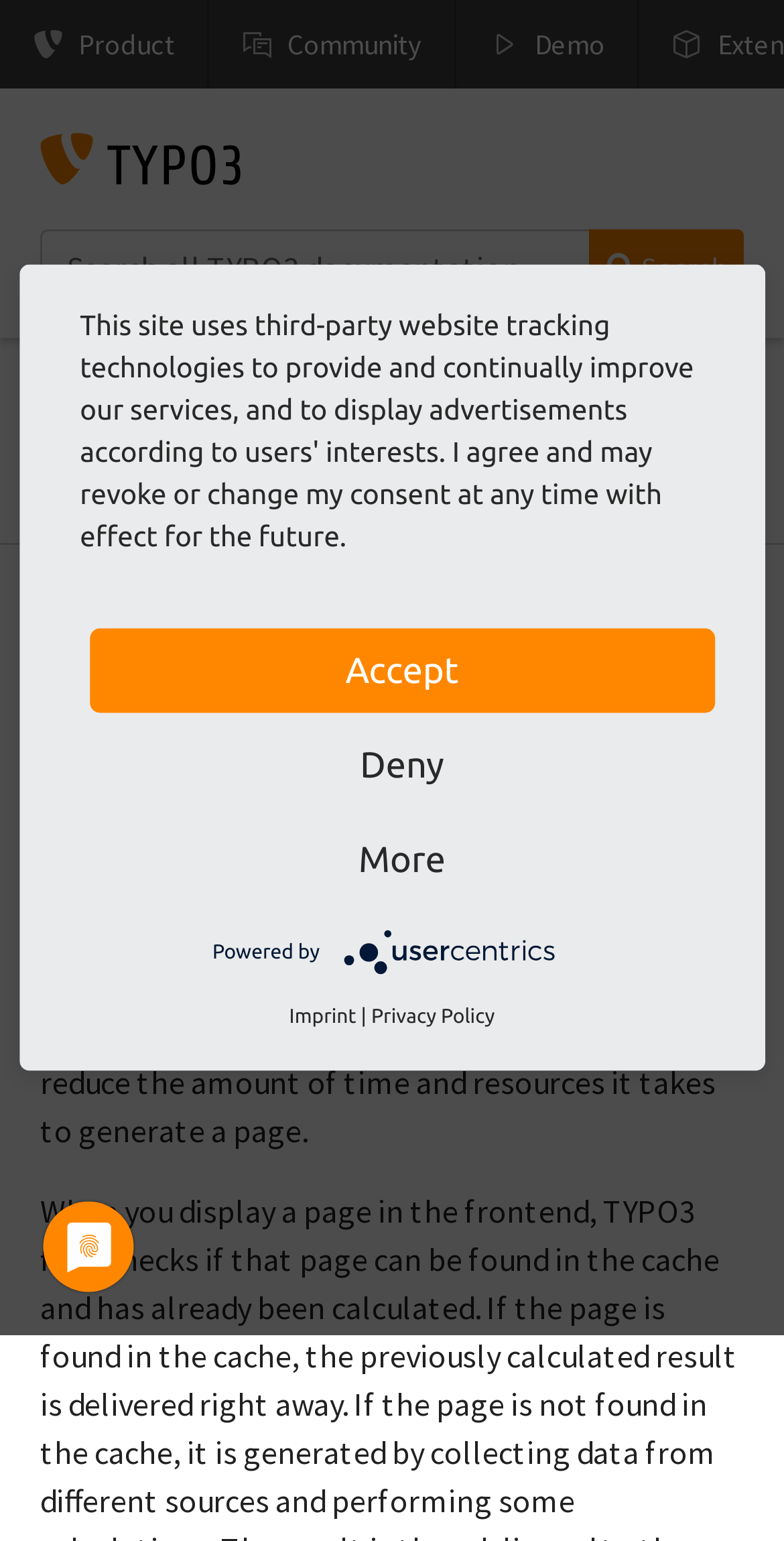Please find the bounding box coordinates of the clickable region needed to complete the following instruction: "Search all TYPO3 documentation". The bounding box coordinates must consist of four float numbers between 0 and 1, i.e., [left, top, right, bottom].

[0.051, 0.149, 0.754, 0.198]